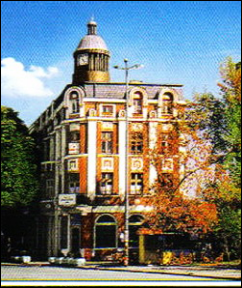Examine the image and give a thorough answer to the following question:
What surrounds the building?

According to the caption, the building is surrounded by lush trees, which adds vibrancy to the scene and hints at a well-maintained urban environment.